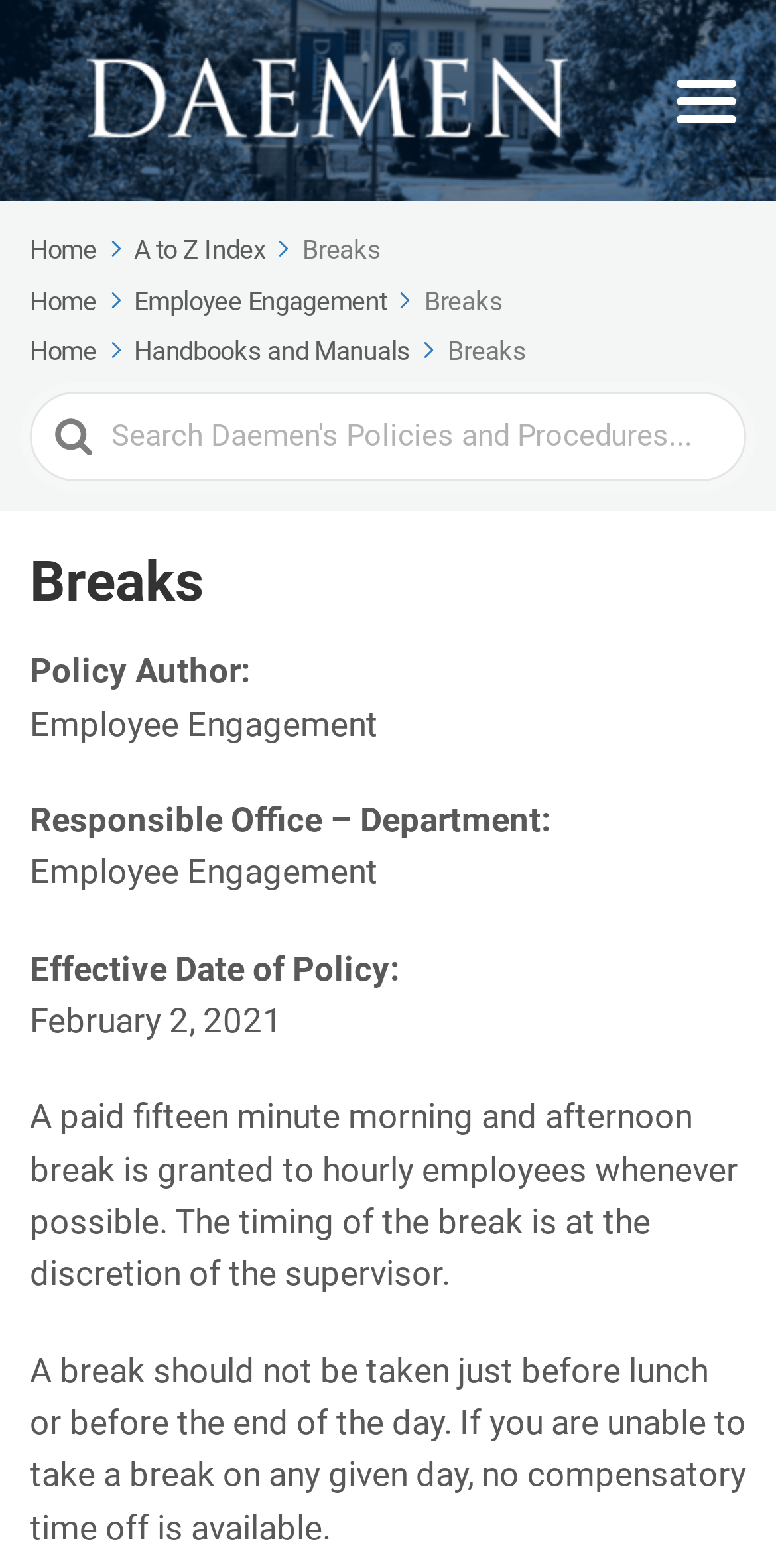Generate a detailed explanation of the webpage's features and information.

The webpage is about "Breaks – Policies and Procedures". At the top, there is a link to "Policies and Procedures" accompanied by an image, and a button labeled "Menu" on the right side. Below this, there is a layout table with several links and images, including "Home", "A to Z Index", and "Employee Engagement", each with an accompanying image. 

The main content of the page is divided into sections, with headings and static text. The first section has a heading "Breaks" and provides information about breaks for hourly employees, including the timing and rules for taking breaks. The text explains that a paid 15-minute morning and afternoon break is granted to hourly employees whenever possible, and that the timing of the break is at the discretion of the supervisor. 

Additionally, there is a section with details about the policy, including the policy author, responsible office, effective date, and a description of the policy. The effective date of the policy is February 2, 2021.